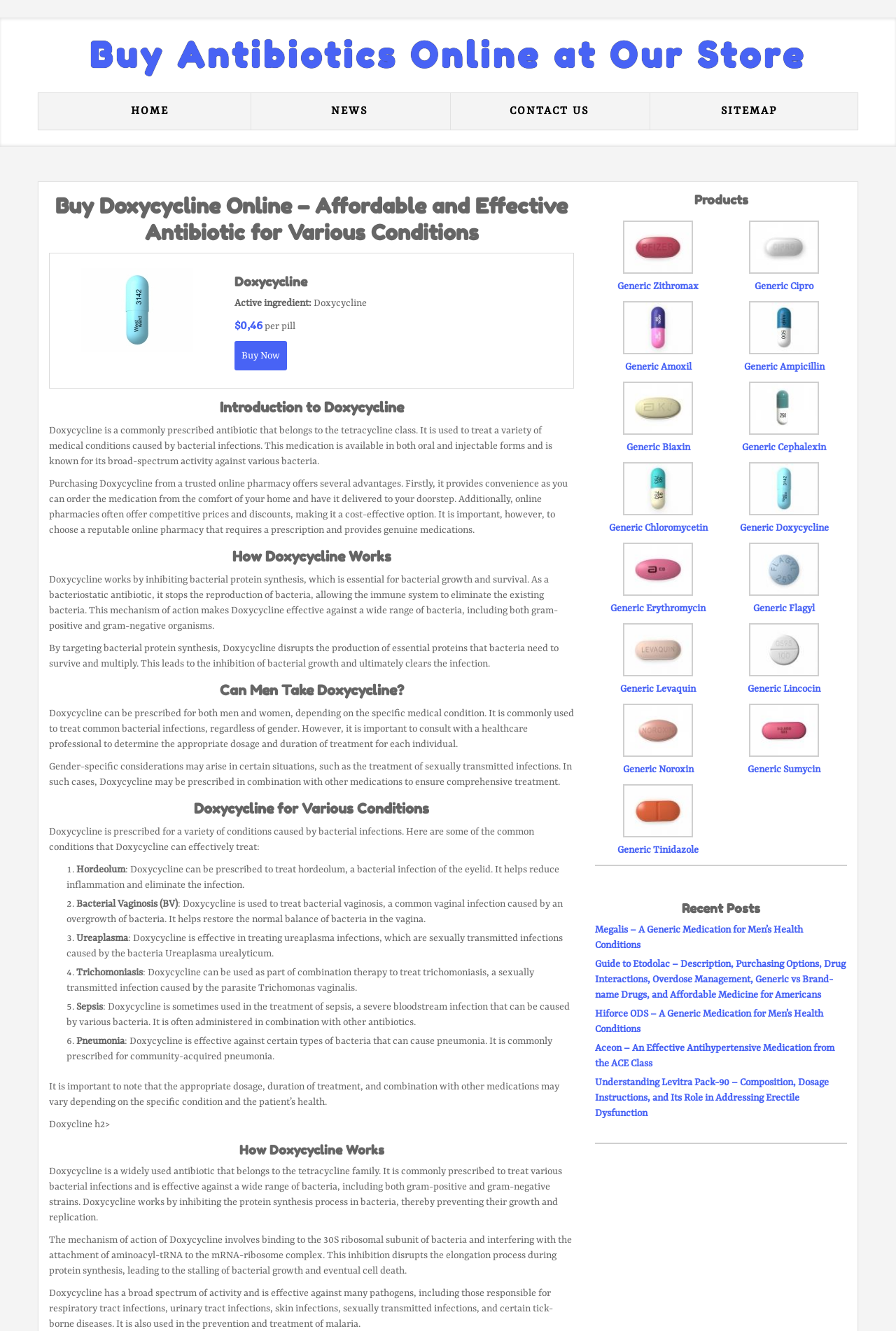What is the price of Doxycycline per pill?
Using the image as a reference, answer the question with a short word or phrase.

$0.46